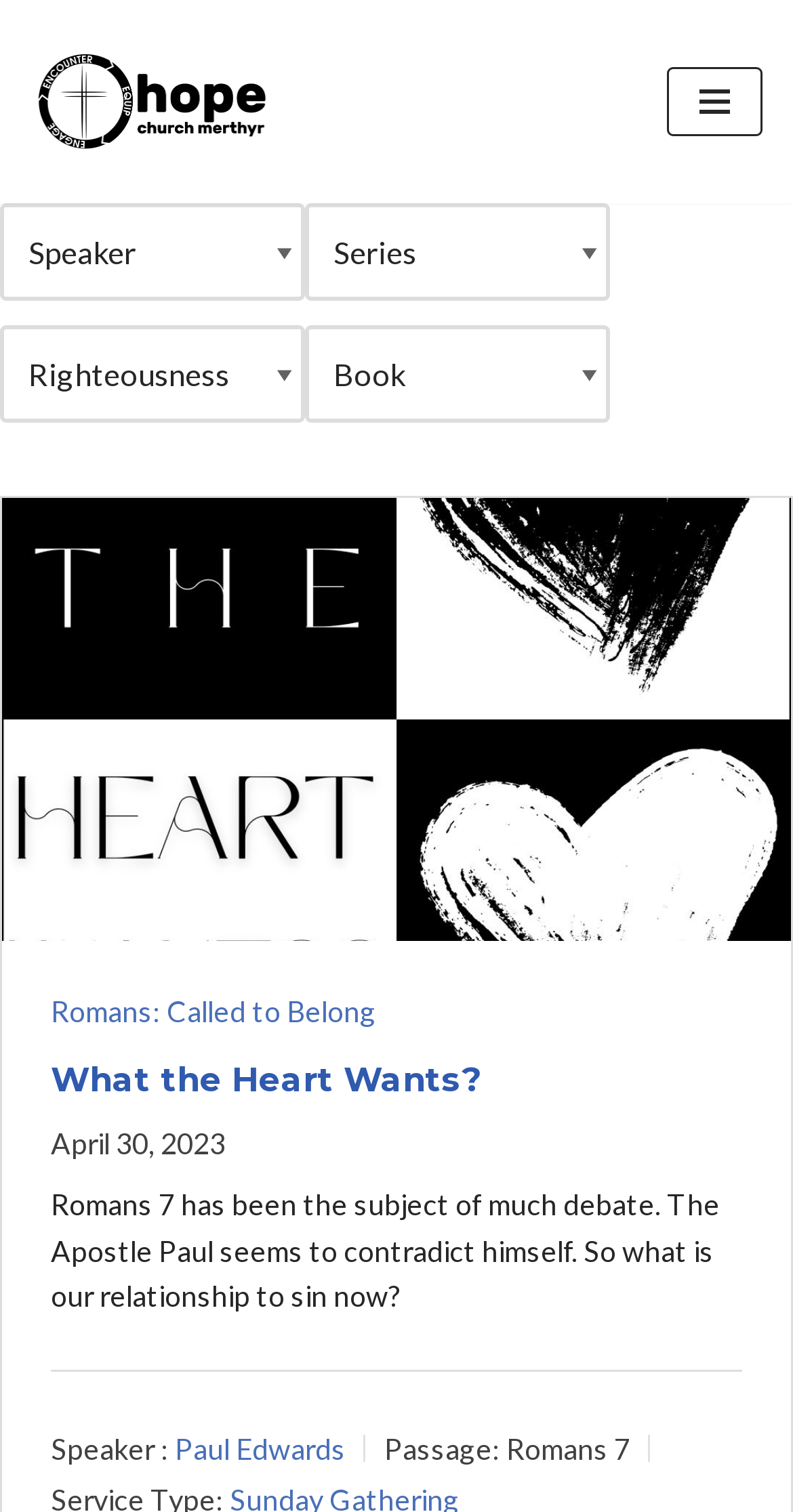Please mark the clickable region by giving the bounding box coordinates needed to complete this instruction: "Click Navigation Menu".

[0.841, 0.044, 0.962, 0.09]